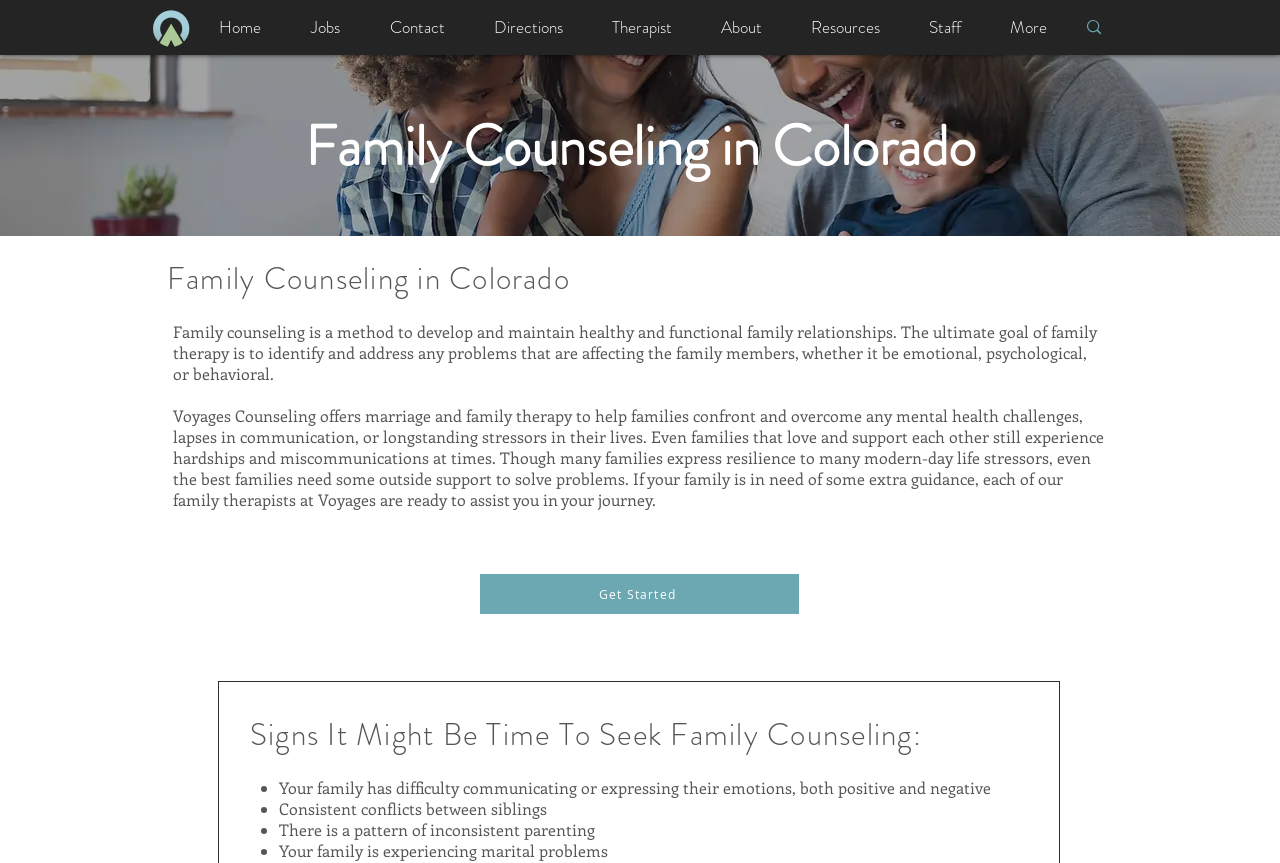Please identify the bounding box coordinates of the element's region that I should click in order to complete the following instruction: "Click on the 'Home' link". The bounding box coordinates consist of four float numbers between 0 and 1, i.e., [left, top, right, bottom].

[0.152, 0.012, 0.223, 0.051]